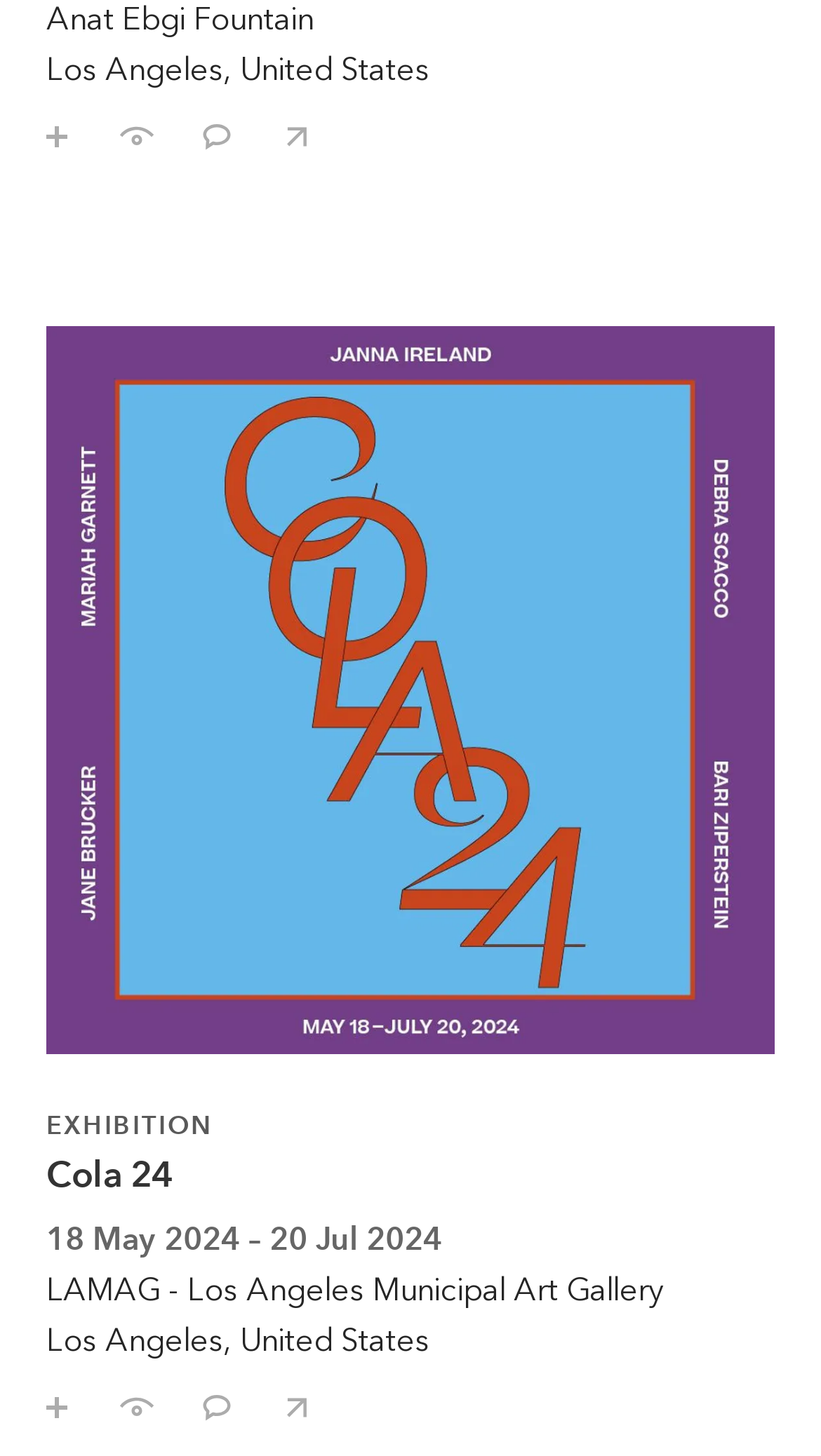Please provide a comprehensive answer to the question below using the information from the image: How many buttons are there to save an item?

I counted the number of 'Save' buttons on the webpage, one for 'Jordan Nassar: Surge' and one for 'Cola 24'.